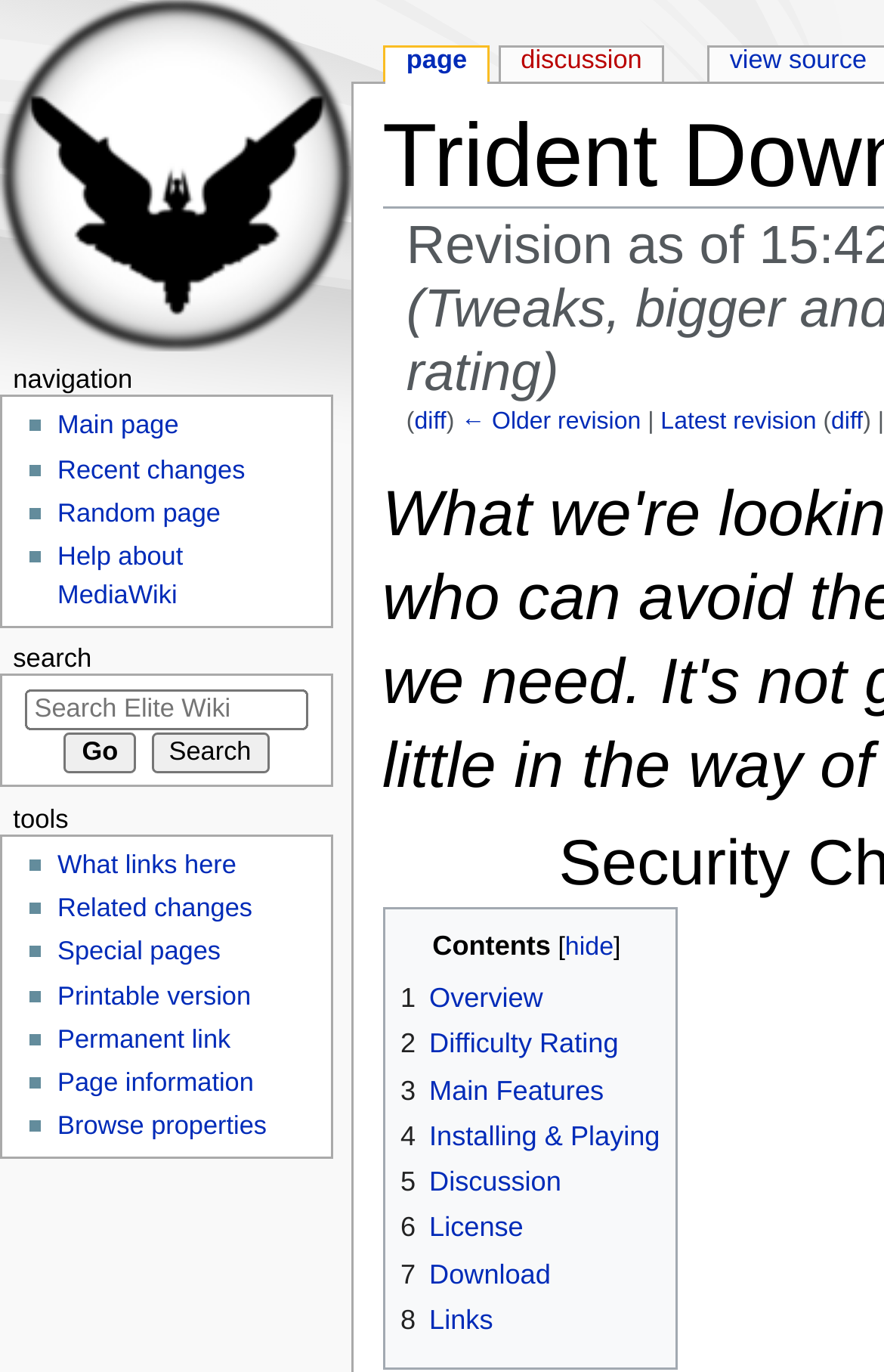Identify the bounding box coordinates of the section to be clicked to complete the task described by the following instruction: "Go to discussion page". The coordinates should be four float numbers between 0 and 1, formatted as [left, top, right, bottom].

[0.566, 0.035, 0.75, 0.06]